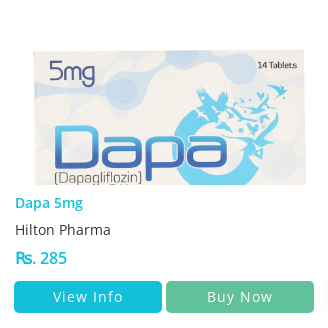How many tablets are contained in the packaging? Using the information from the screenshot, answer with a single word or phrase.

14